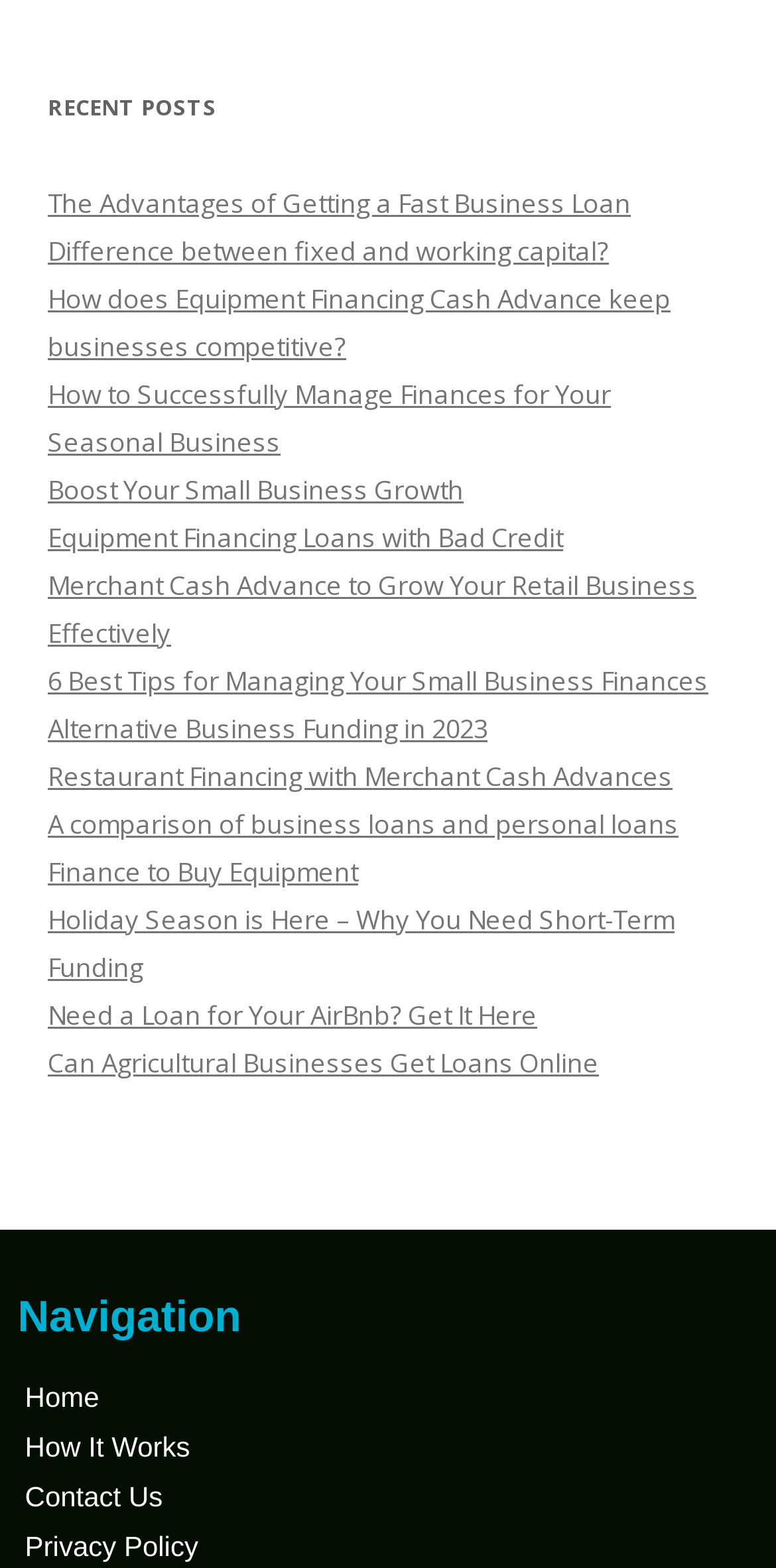Please answer the following question using a single word or phrase: What is the first navigation link?

Home